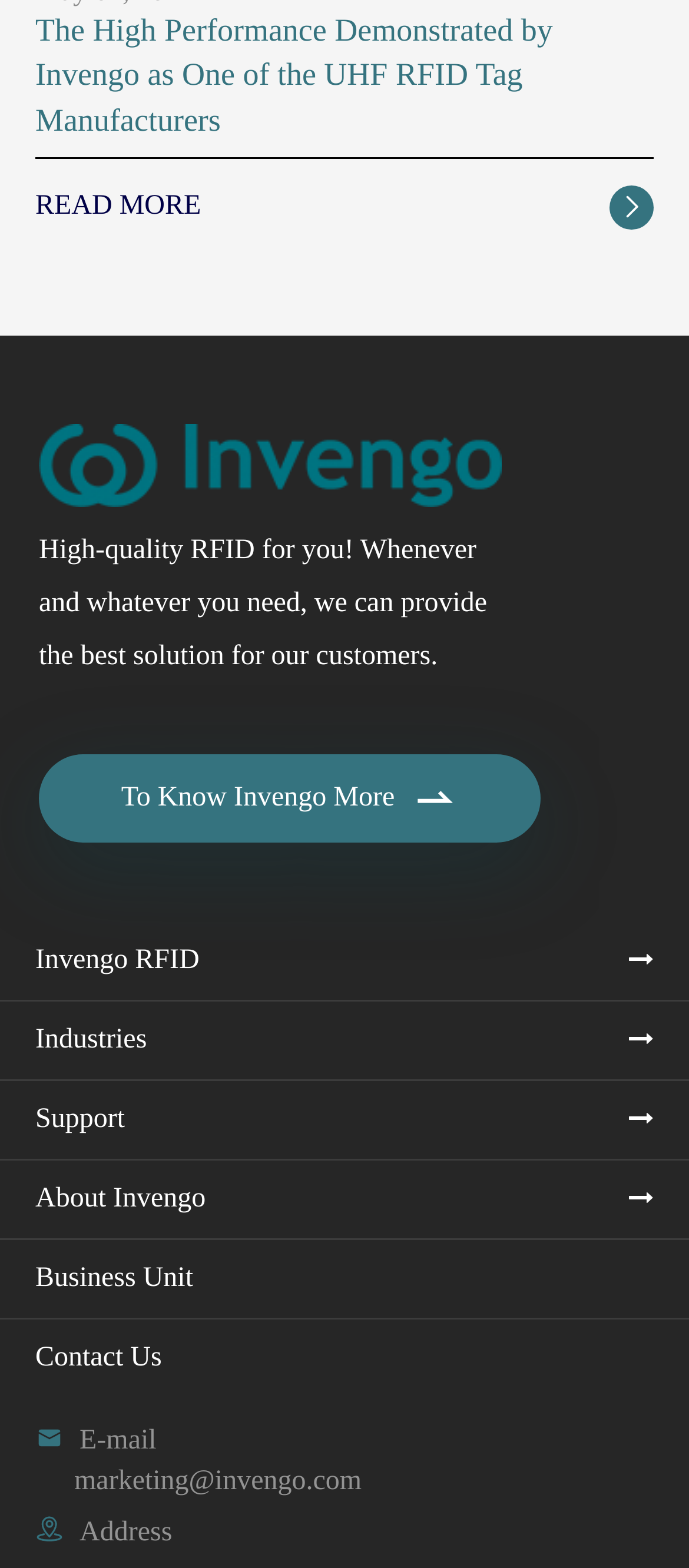Please reply to the following question with a single word or a short phrase:
What is the company name?

Invengo Information Technology Co., Ltd.